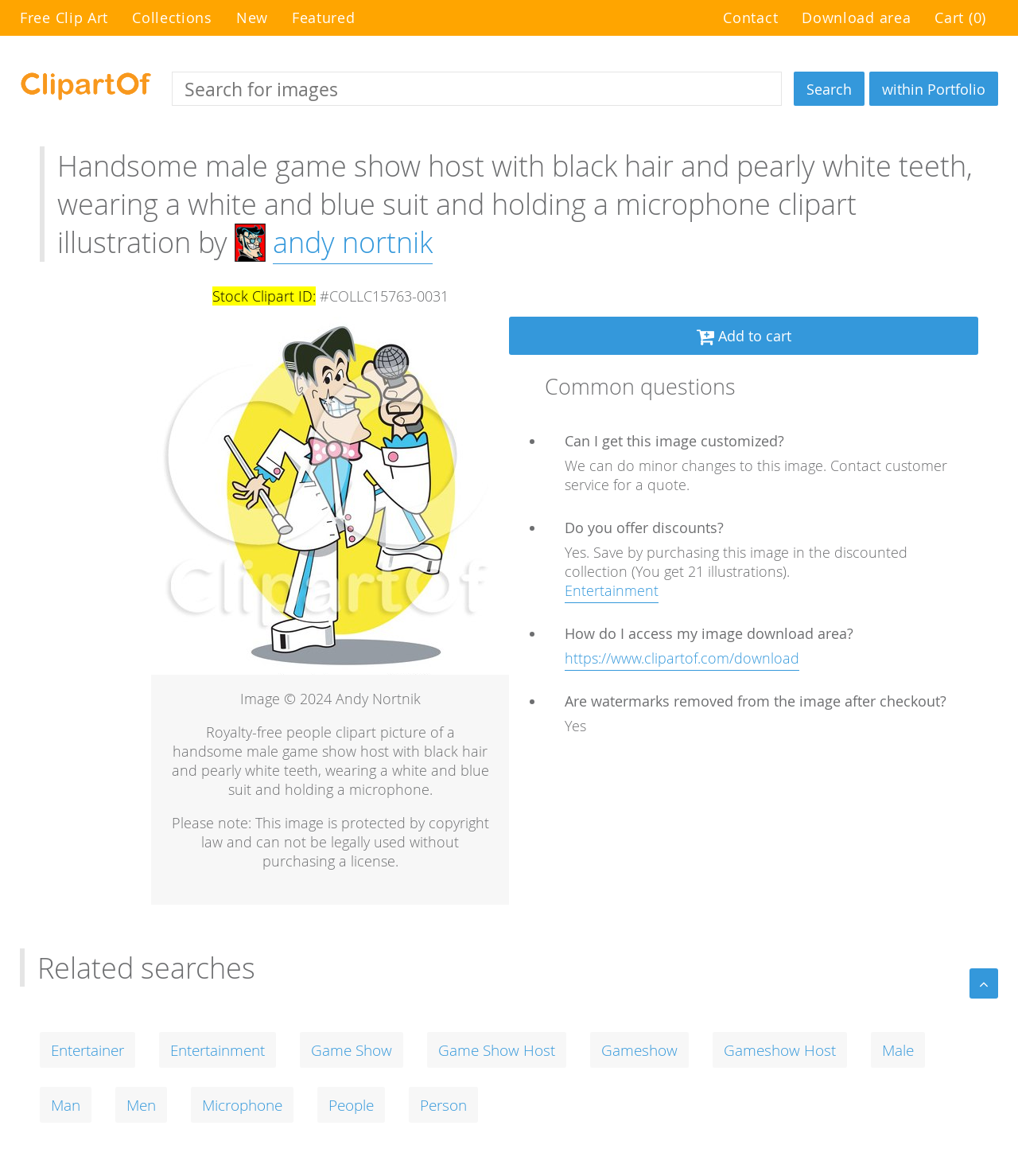Based on the image, please respond to the question with as much detail as possible:
Can watermarks be removed from the image after checkout?

According to the text 'Are watermarks removed from the image after checkout? Yes', watermarks can be removed from the image after checkout.